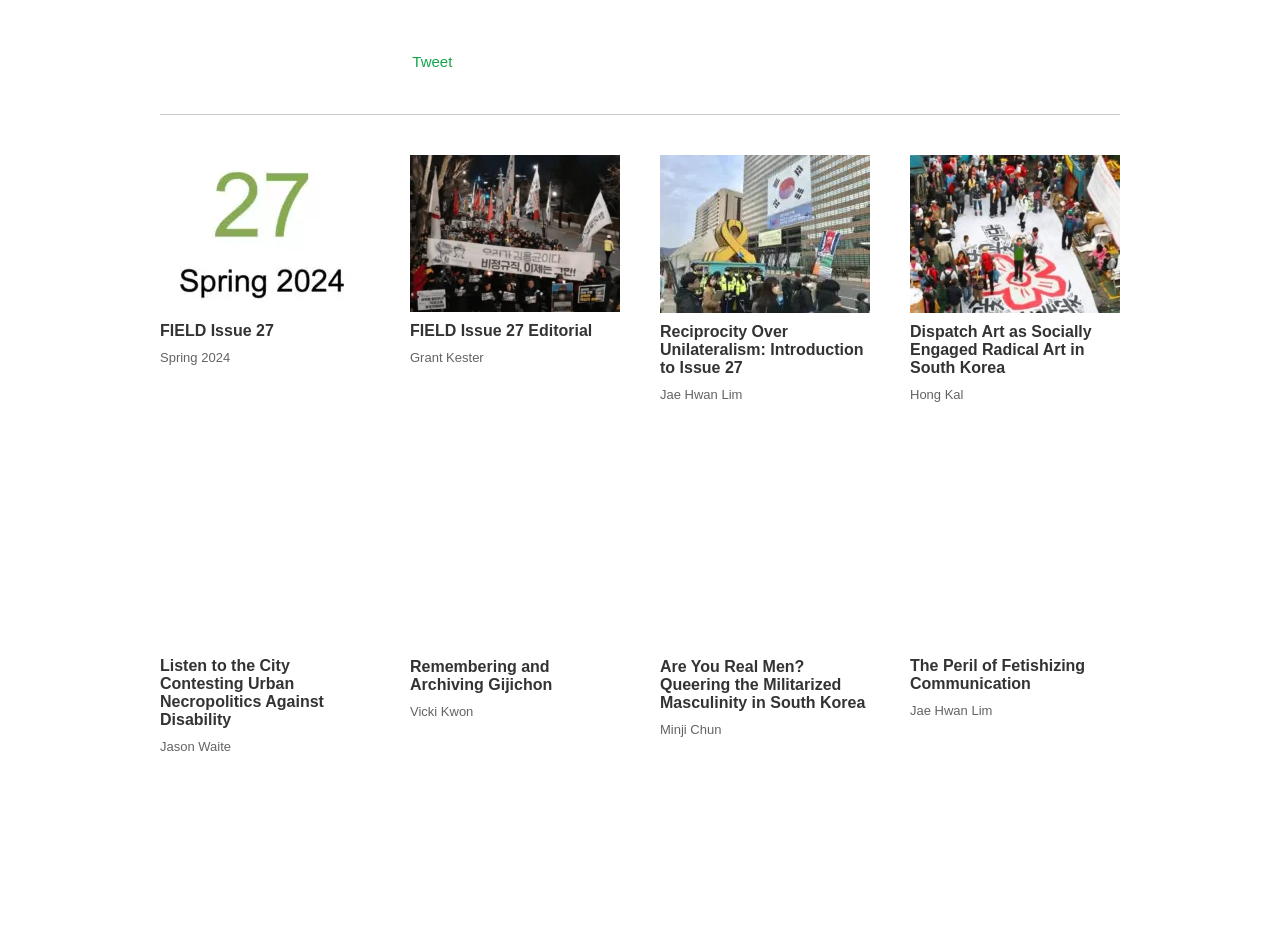Provide your answer to the question using just one word or phrase: What is the title of the first article?

FIELD Issue 27